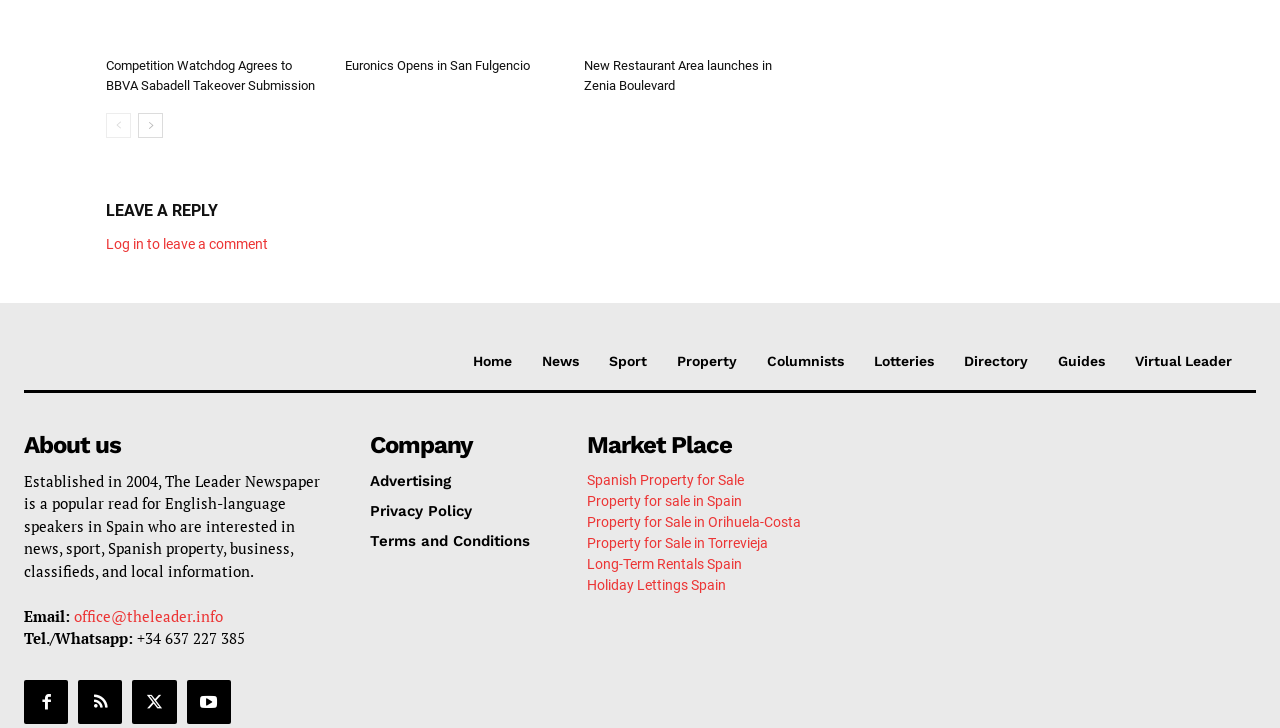Please find the bounding box coordinates for the clickable element needed to perform this instruction: "Go to the next page".

[0.108, 0.155, 0.127, 0.189]